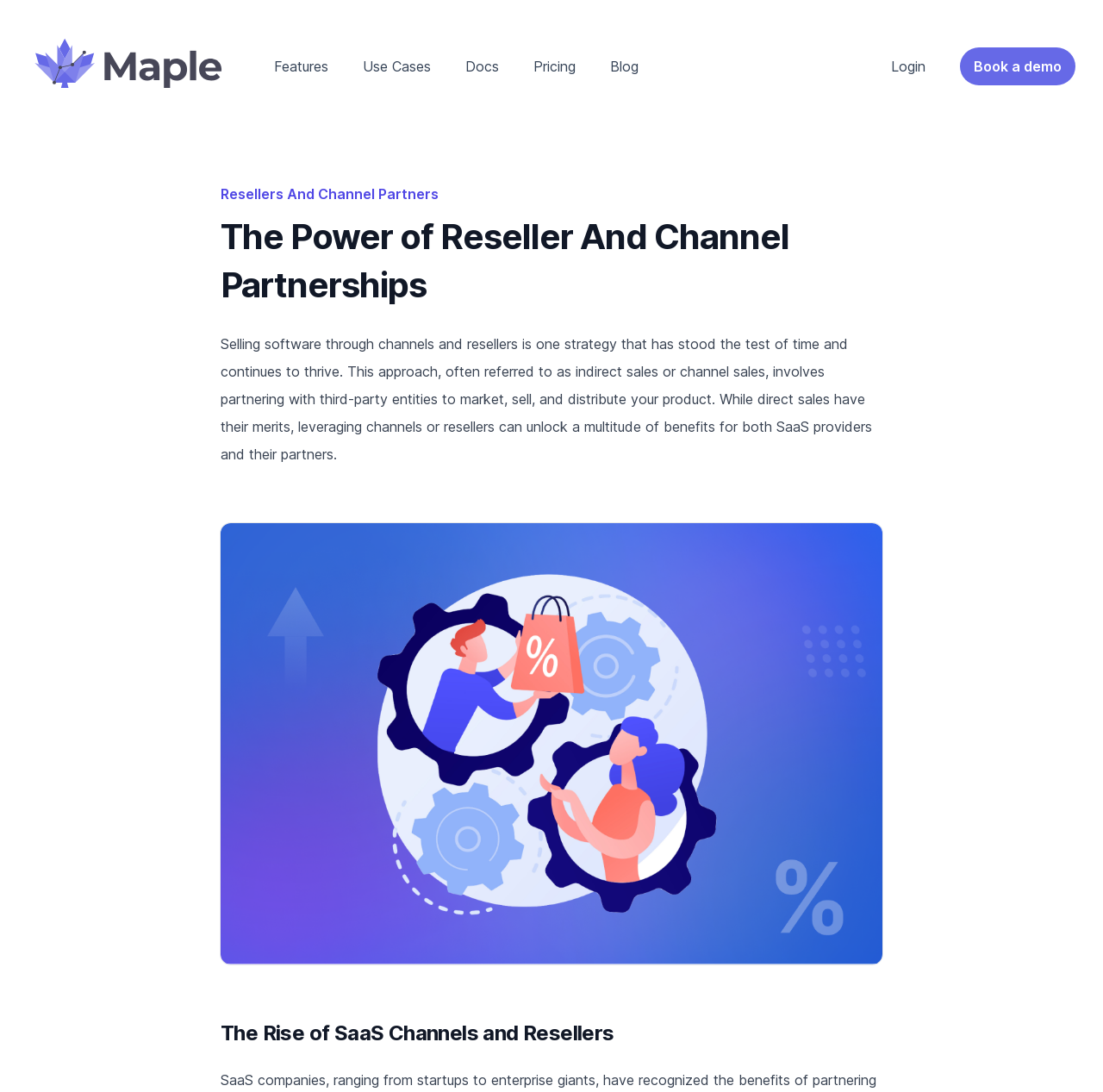Use the information in the screenshot to answer the question comprehensively: Is there a call-to-action button?

I found a button with the text 'Book a demo' which is a call-to-action, encouraging users to take a specific action.